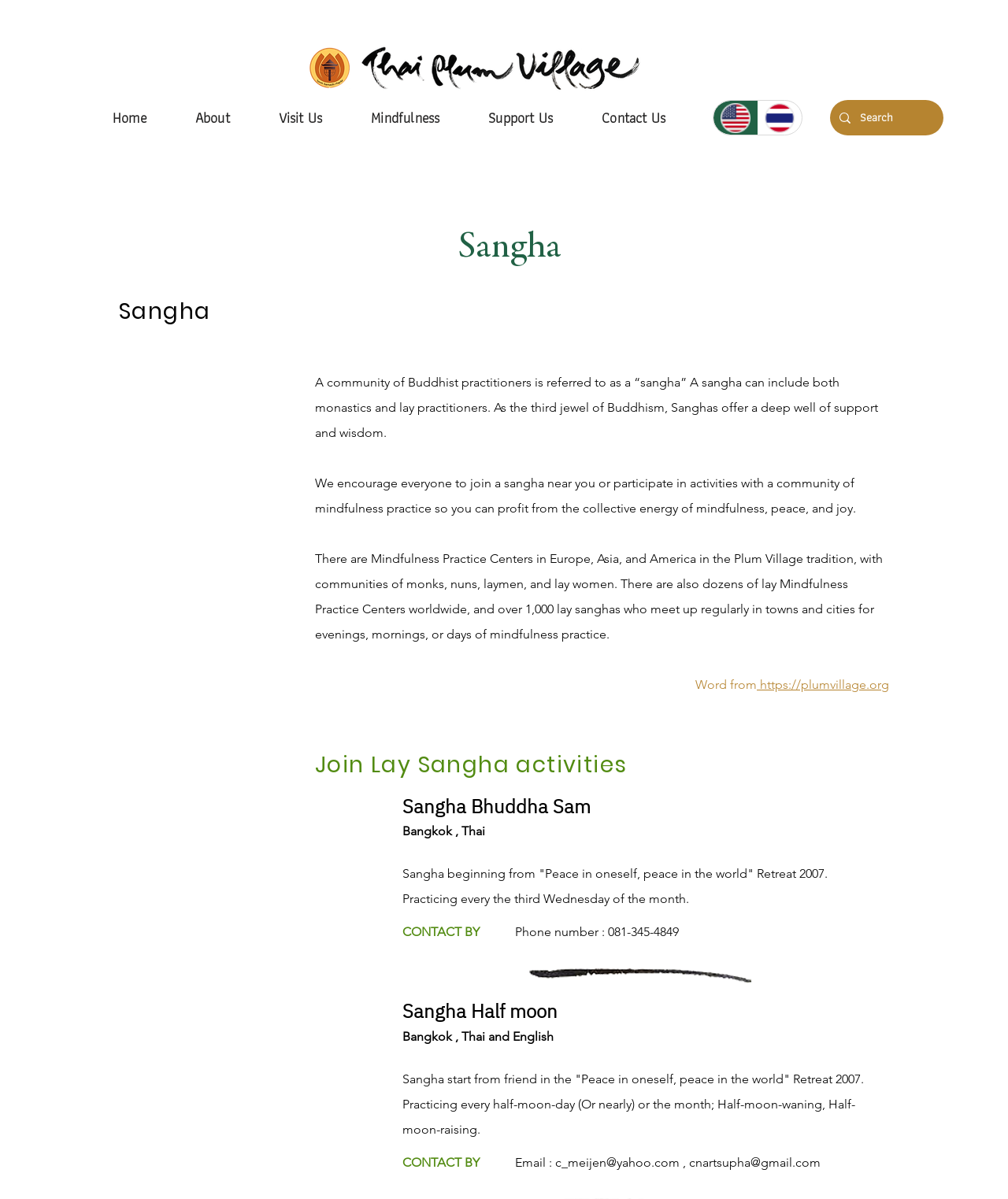Kindly determine the bounding box coordinates for the area that needs to be clicked to execute this instruction: "Click the Home link".

[0.091, 0.086, 0.166, 0.111]